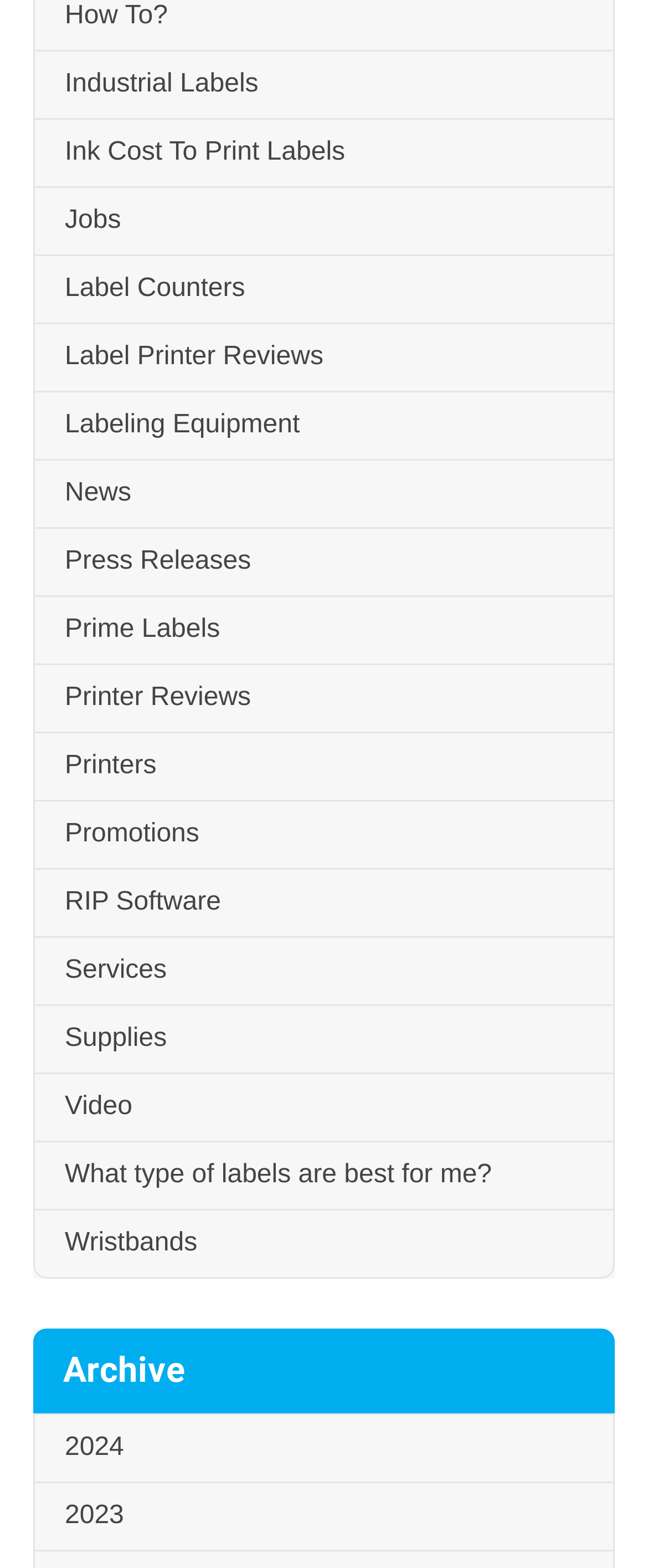Please identify the bounding box coordinates of the element I need to click to follow this instruction: "Learn about RIP Software".

[0.054, 0.555, 0.946, 0.598]